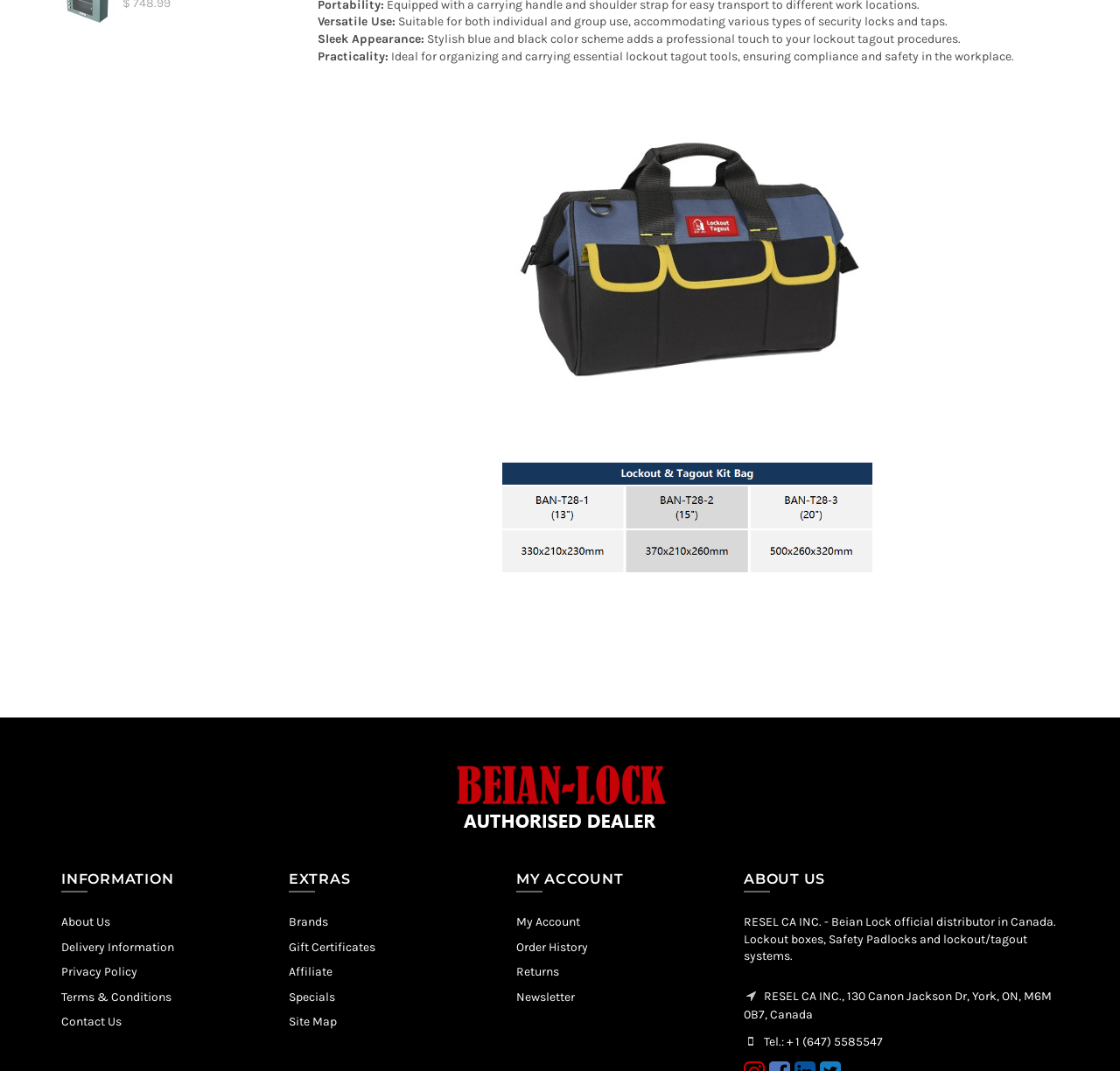Identify the bounding box coordinates of the region I need to click to complete this instruction: "Call the phone number".

[0.702, 0.966, 0.788, 0.979]